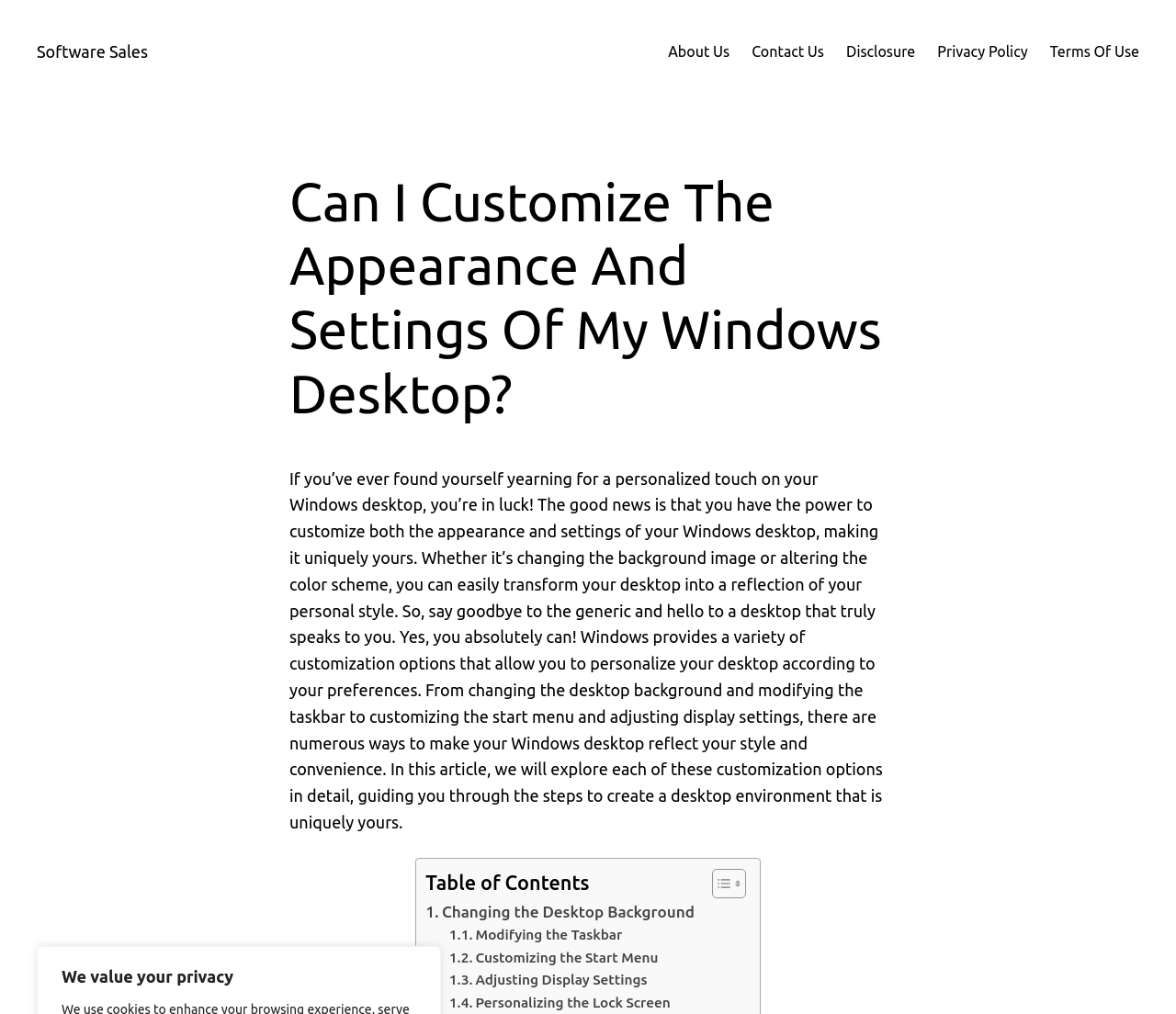What can be changed on the Windows desktop?
Utilize the image to construct a detailed and well-explained answer.

According to the webpage, Windows provides various customization options, including changing the desktop background, modifying the taskbar, customizing the start menu, and adjusting display settings, which can be used to personalize the desktop.